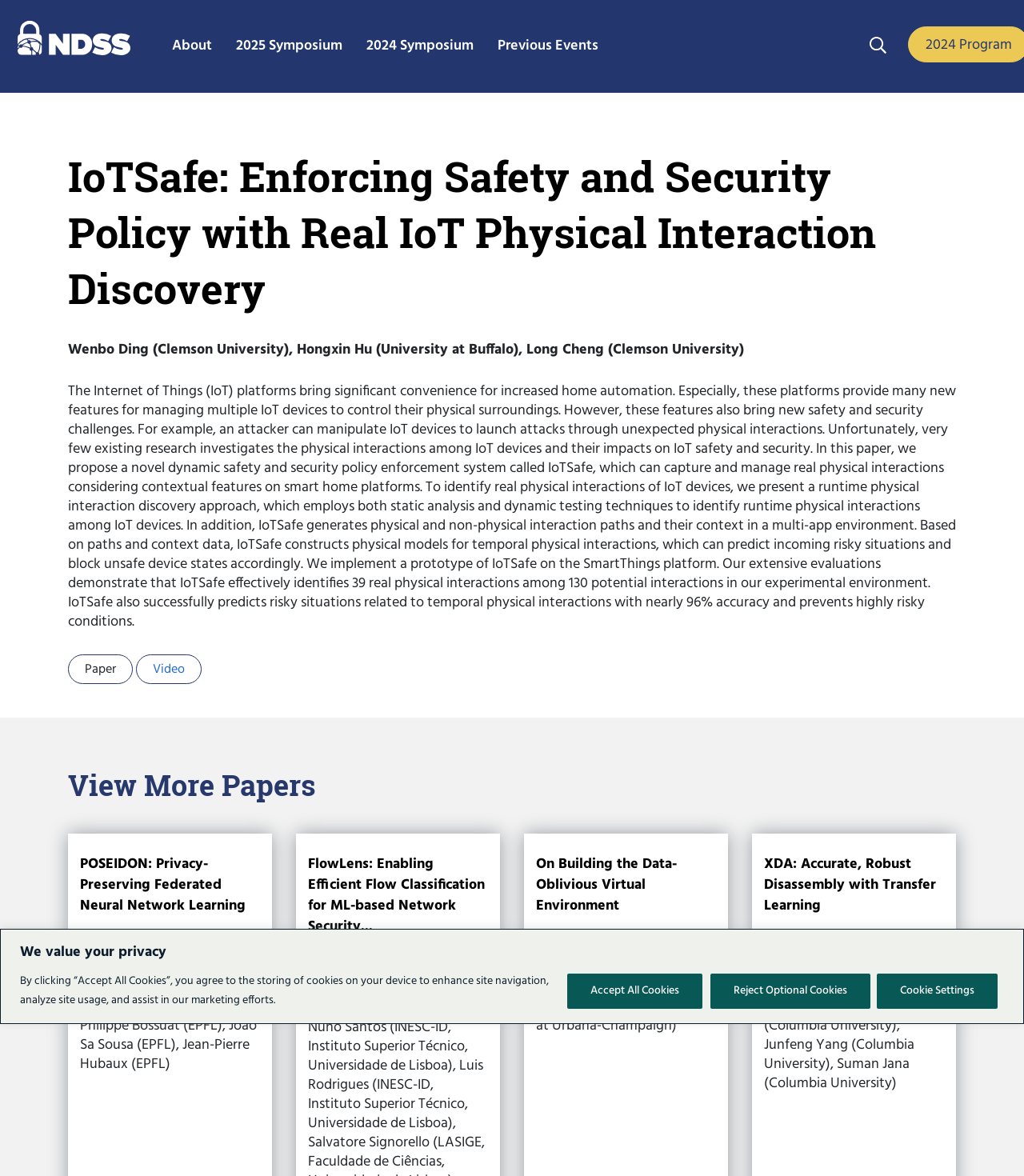Can you give a comprehensive explanation to the question given the content of the image?
What is the name of the platform where IoTSafe is implemented?

According to the article, the authors implemented a prototype of IoTSafe on the SmartThings platform, which is a popular smart home platform that enables the integration and control of various IoT devices.